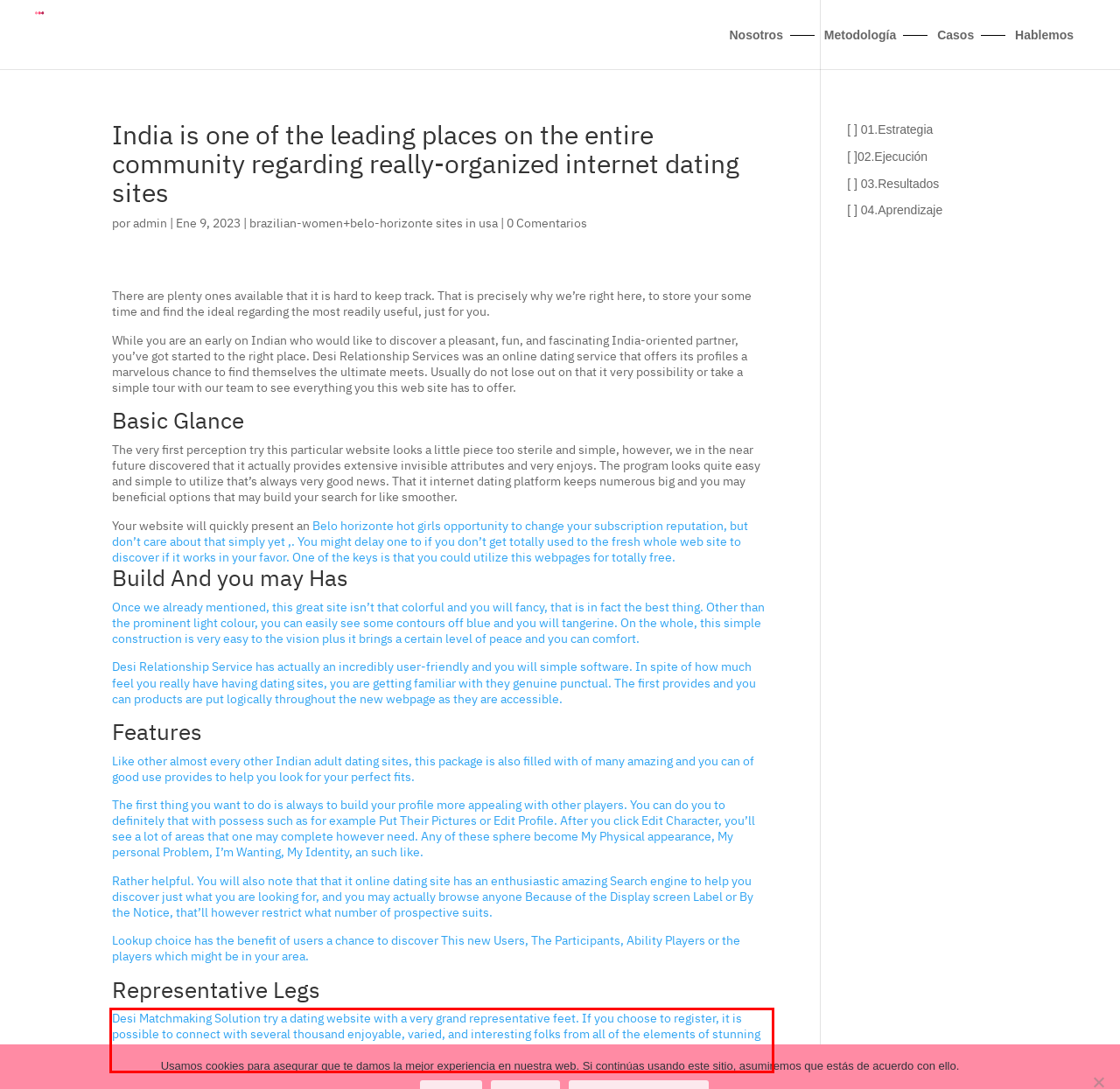You are provided with a screenshot of a webpage that includes a UI element enclosed in a red rectangle. Extract the text content inside this red rectangle.

Desi Matchmaking Solution try a dating website with a very grand representative feet. If you choose to register, it is possible to connect with several thousand enjoyable, varied, and interesting folks from all of the elements of stunning India.